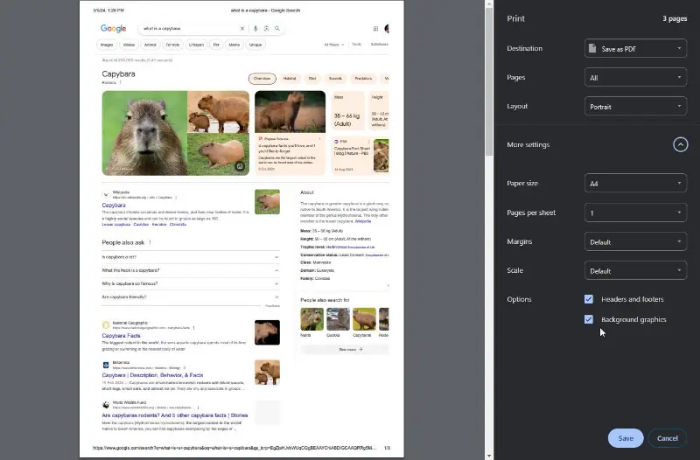Provide a comprehensive description of the image.

The image showcases a Google search page for "Capybara," featuring various images of the animal on the left and an open print dialog on the right. The print dialog is set to save the webpage as a PDF, with options clearly displayed. The destination is set to "Save as PDF," and the layout is in portrait orientation. Additional settings include selecting paper size (A4), adjusting the number of pages per sheet, and enabling background graphics. Users can also check the box for headers and footers. This interface illustrates the steps to convert a webpage into a PDF format directly from the browser.